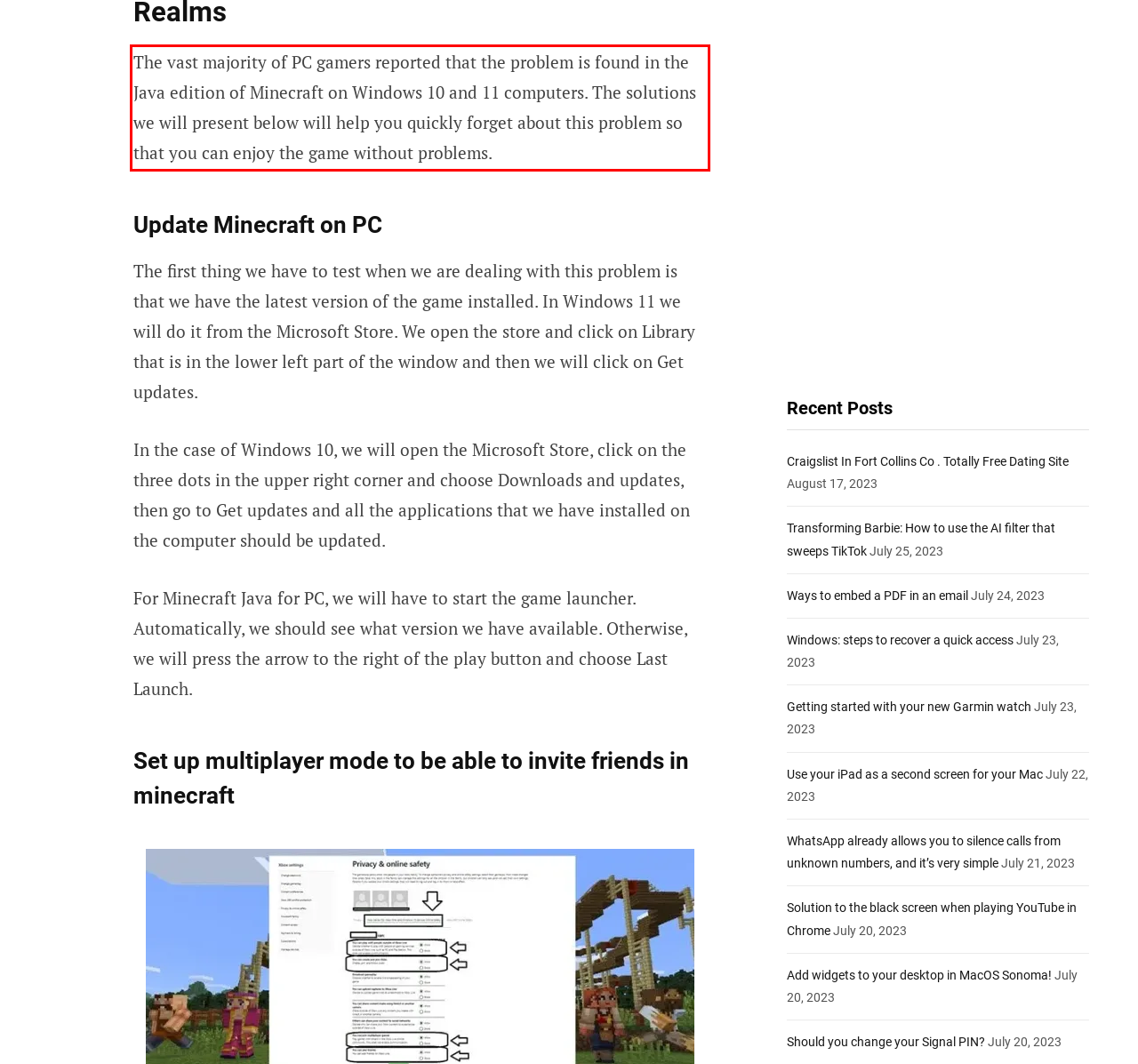Please identify the text within the red rectangular bounding box in the provided webpage screenshot.

The vast majority of PC gamers reported that the problem is found in the Java edition of Minecraft on Windows 10 and 11 computers. The solutions we will present below will help you quickly forget about this problem so that you can enjoy the game without problems.